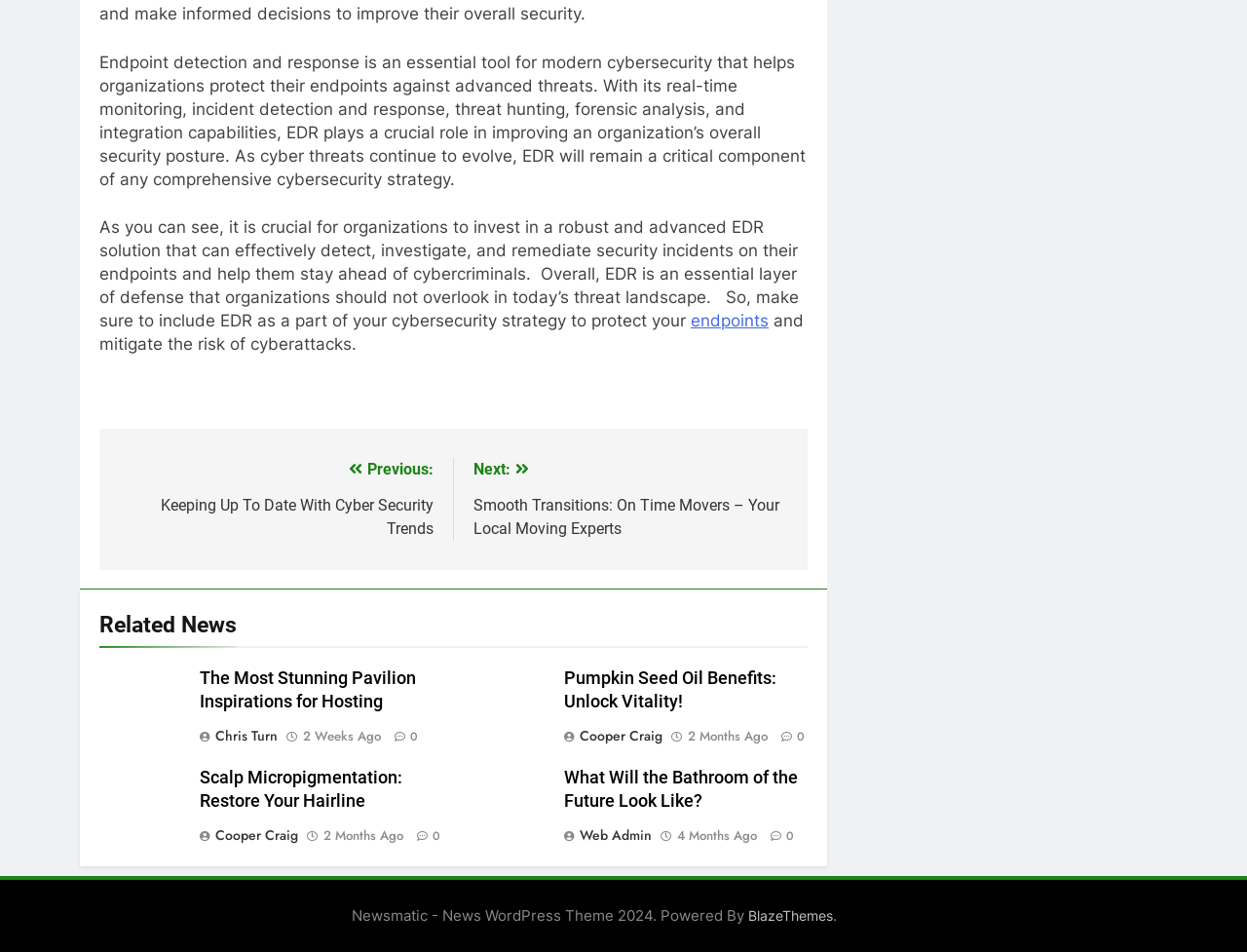Please respond to the question using a single word or phrase:
How many related news articles are displayed?

4